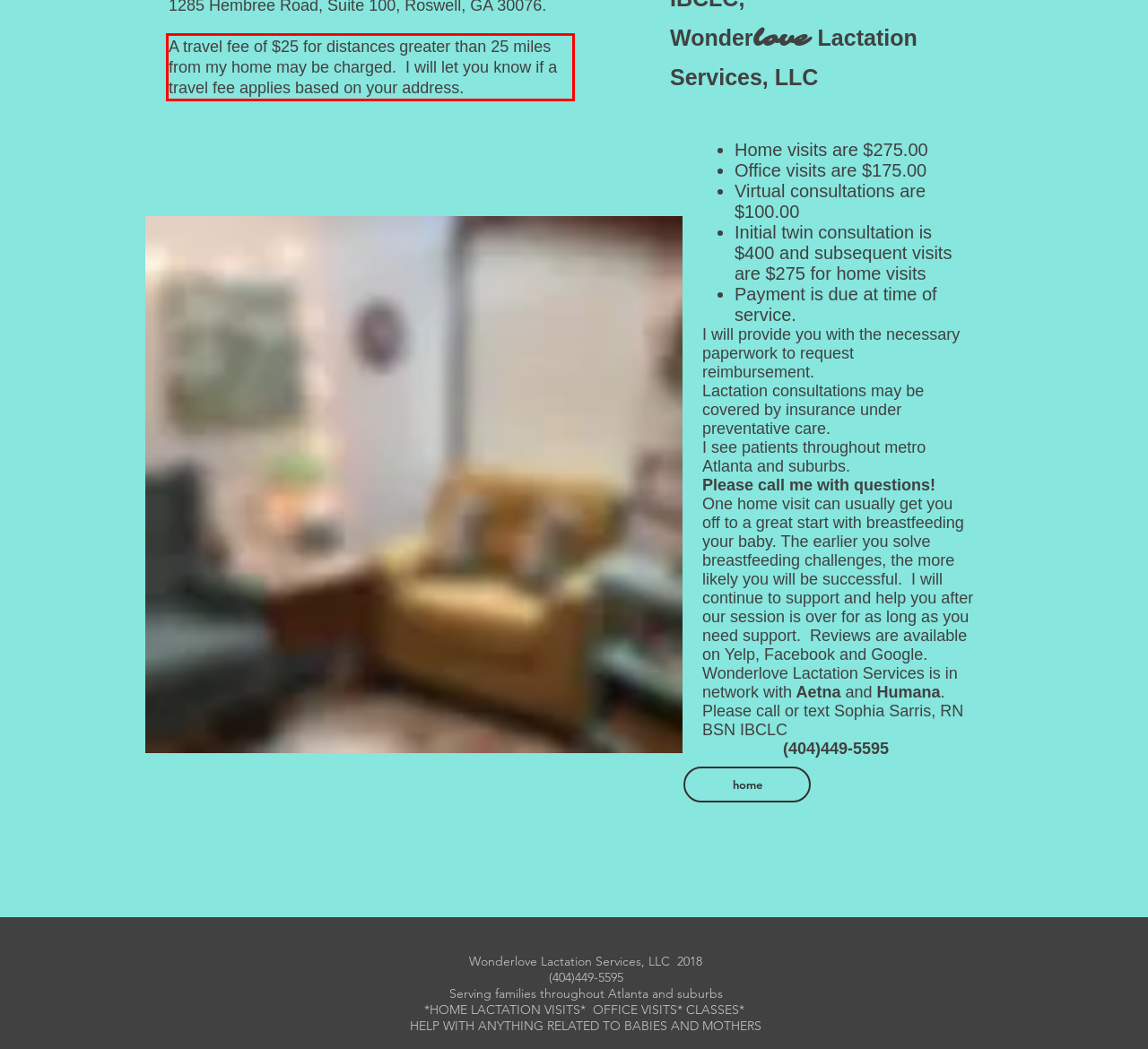Look at the provided screenshot of the webpage and perform OCR on the text within the red bounding box.

A travel fee of $25 for distances greater than 25 miles from my home may be charged. I will let you know if a travel fee applies based on your address.